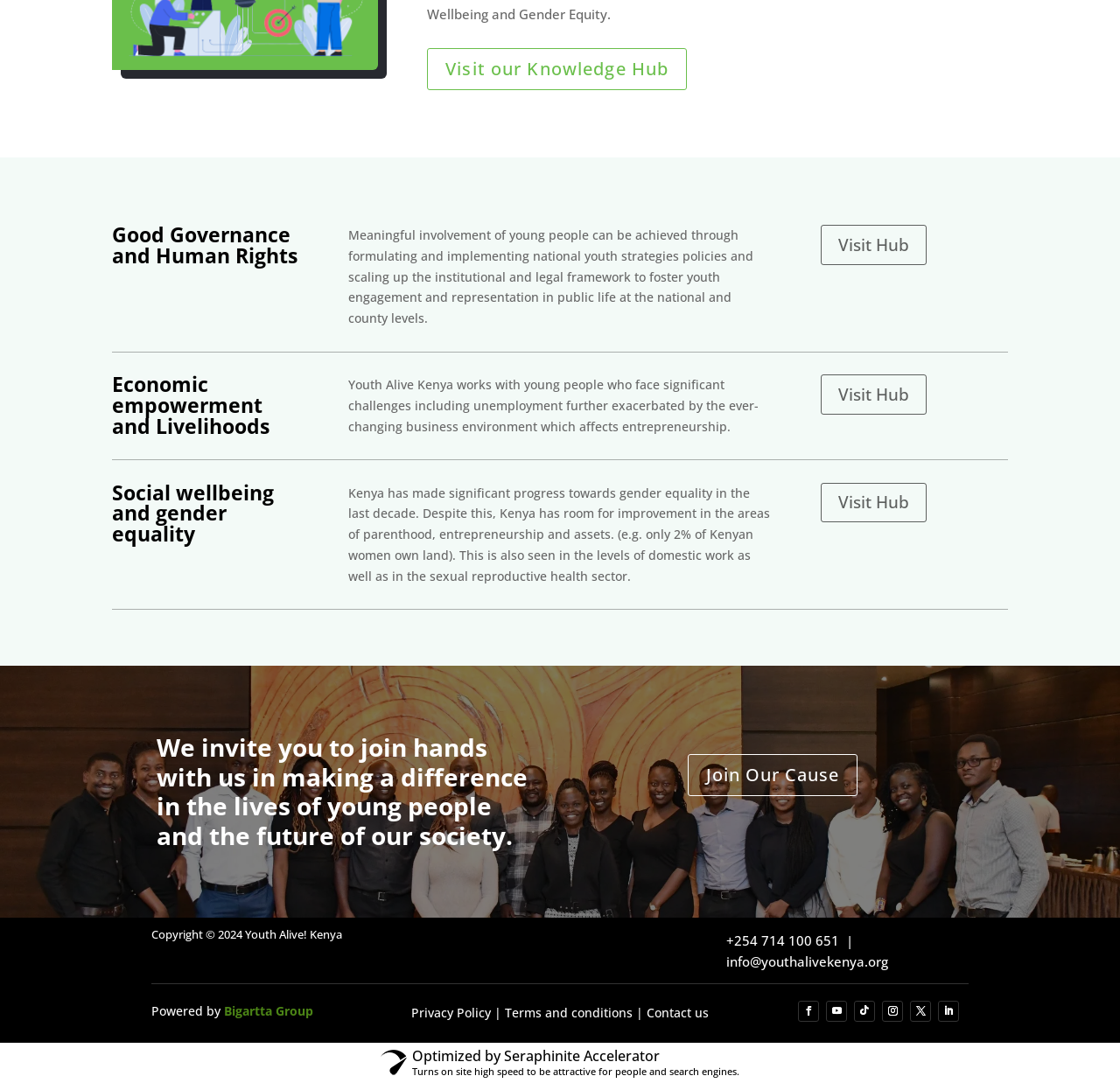Identify the bounding box coordinates for the UI element described as follows: Terms and conditions. Use the format (top-left x, top-left y, bottom-right x, bottom-right y) and ensure all values are floating point numbers between 0 and 1.

[0.451, 0.927, 0.565, 0.942]